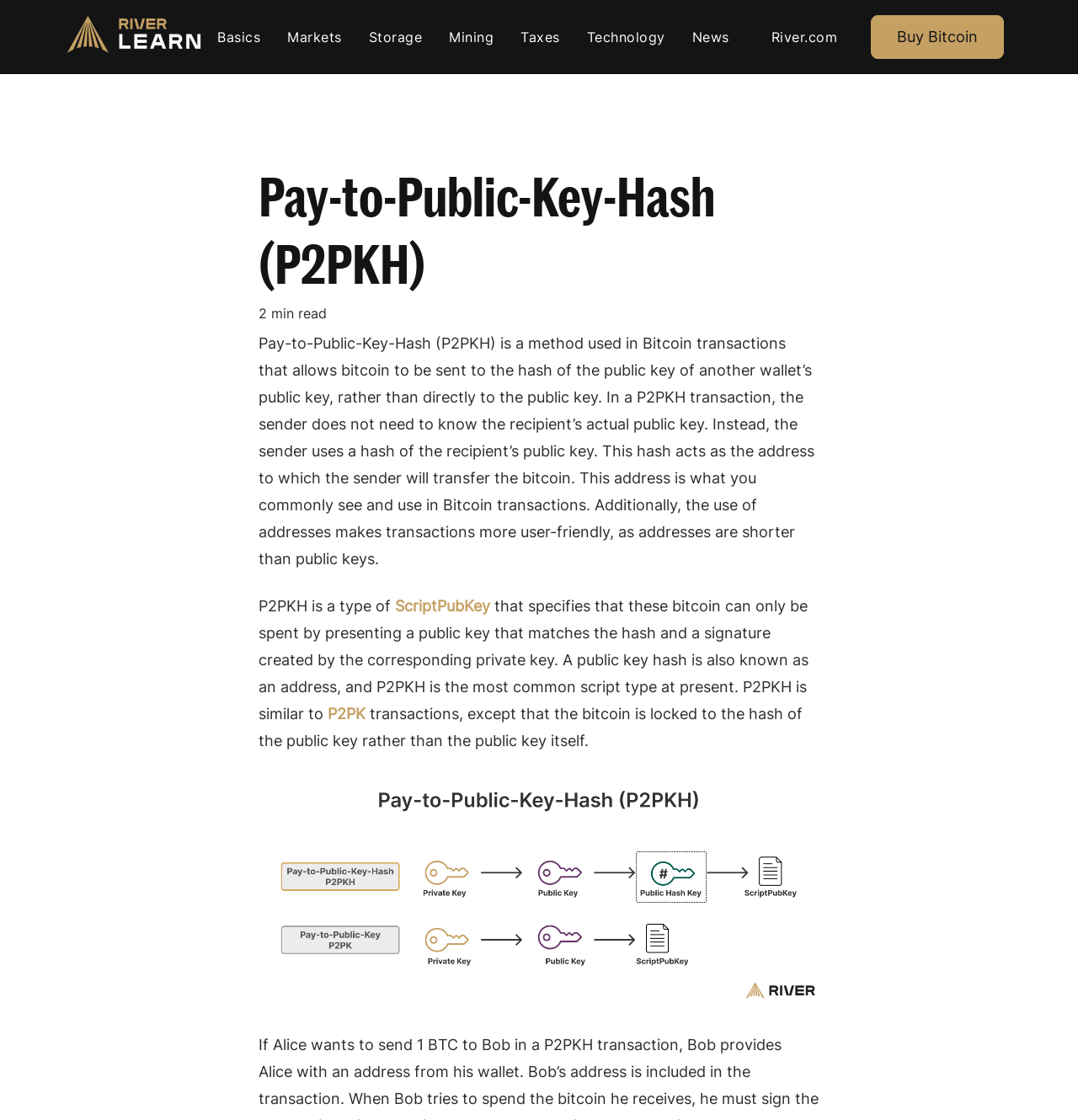Determine the bounding box coordinates for the clickable element to execute this instruction: "Click the River Logo". Provide the coordinates as four float numbers between 0 and 1, i.e., [left, top, right, bottom].

[0.062, 0.015, 0.188, 0.052]